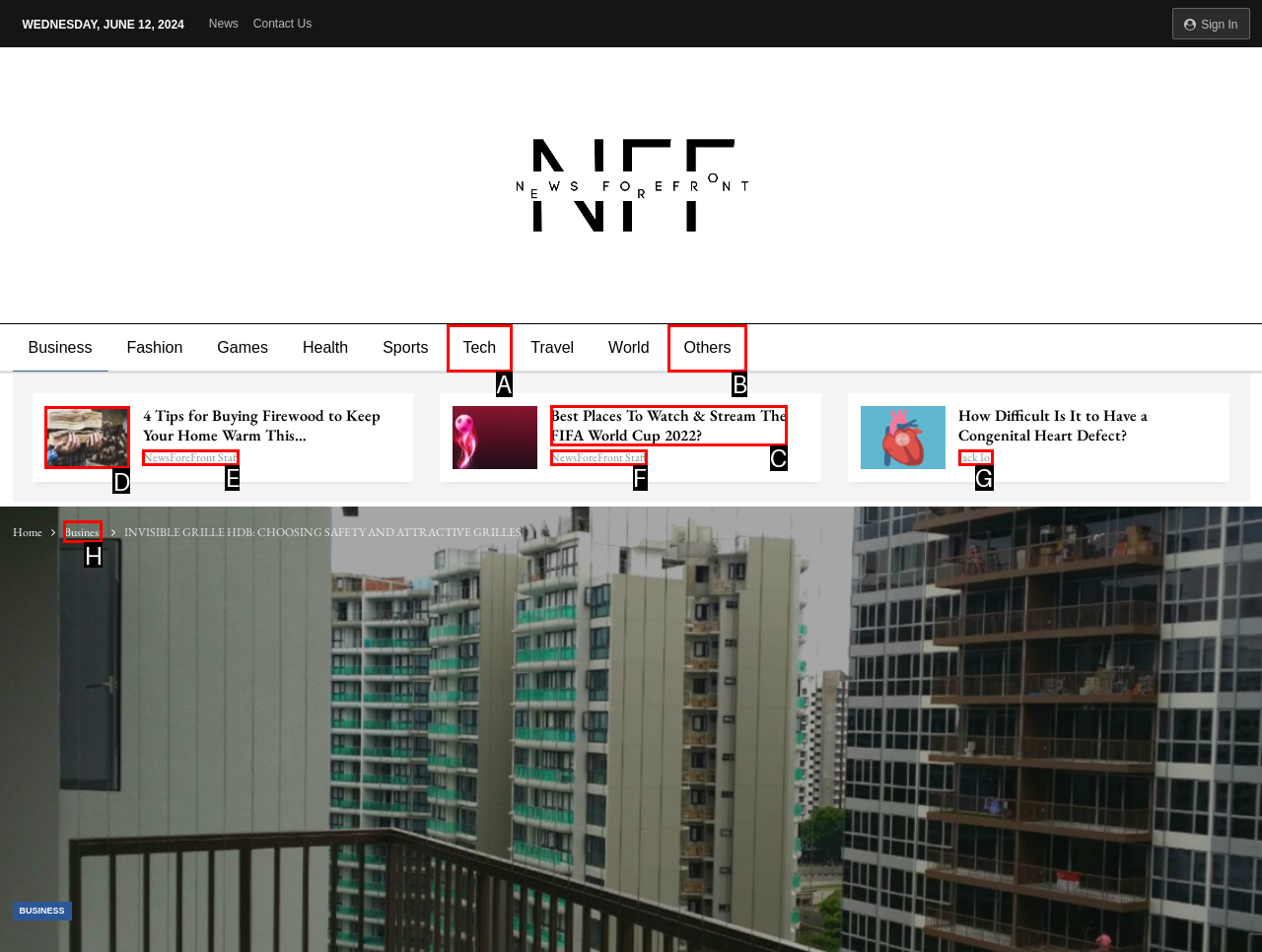Find the HTML element that matches the description: NewsForeFront Staff
Respond with the corresponding letter from the choices provided.

F